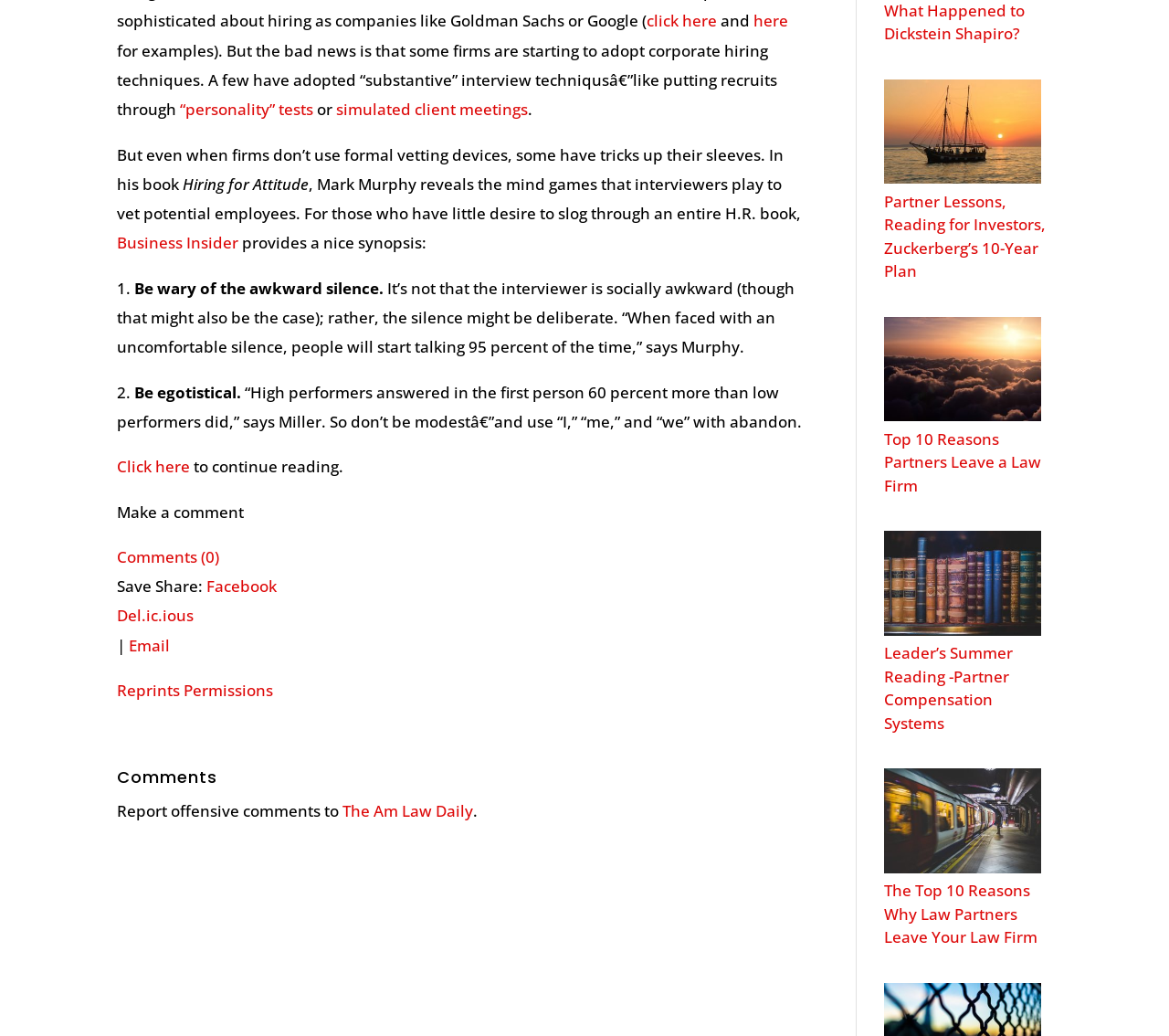Based on the provided description, "Comments (0)", find the bounding box of the corresponding UI element in the screenshot.

[0.1, 0.527, 0.188, 0.547]